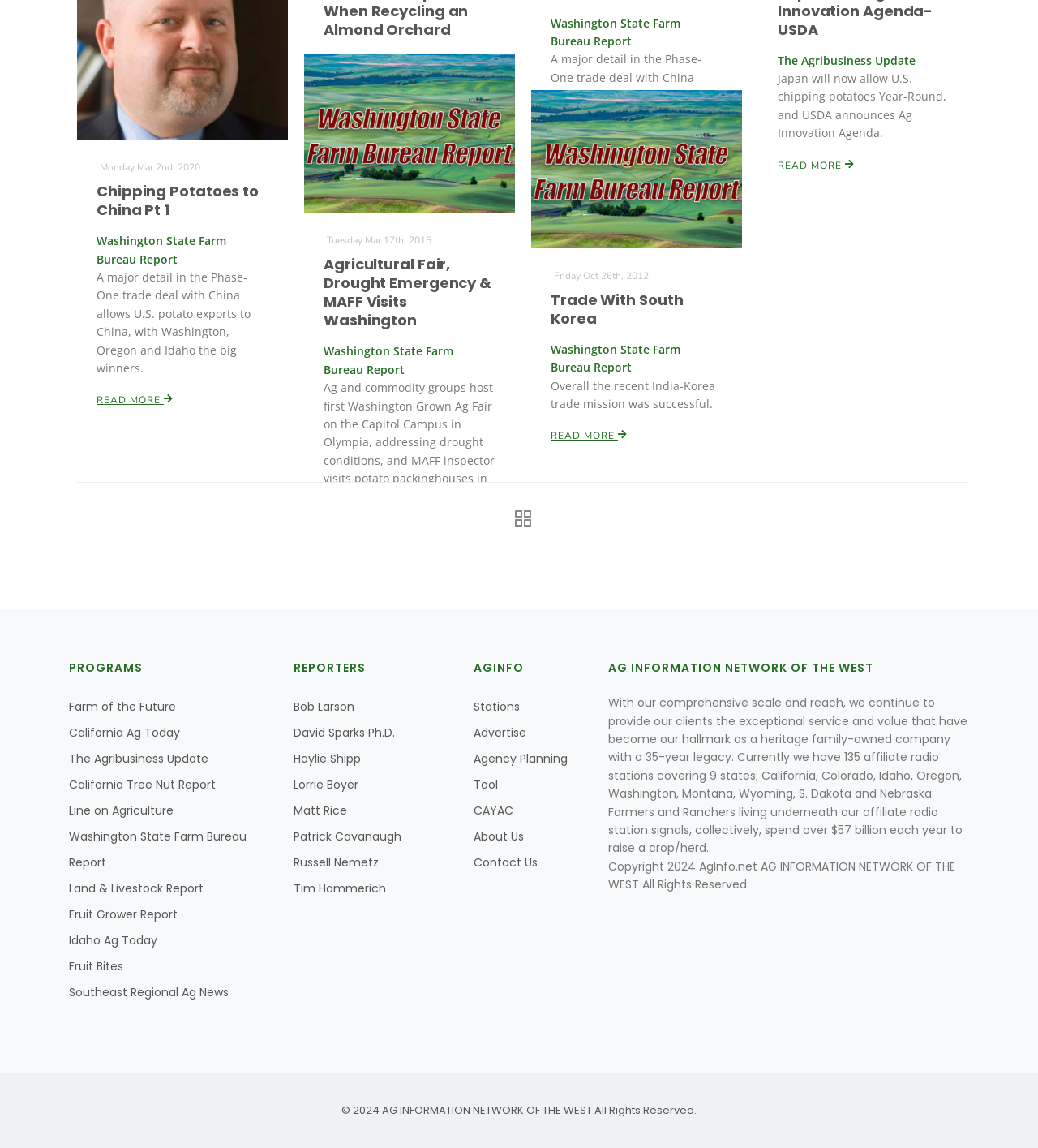Bounding box coordinates are specified in the format (top-left x, top-left y, bottom-right x, bottom-right y). All values are floating point numbers bounded between 0 and 1. Please provide the bounding box coordinate of the region this sentence describes: Stations

[0.456, 0.609, 0.501, 0.623]